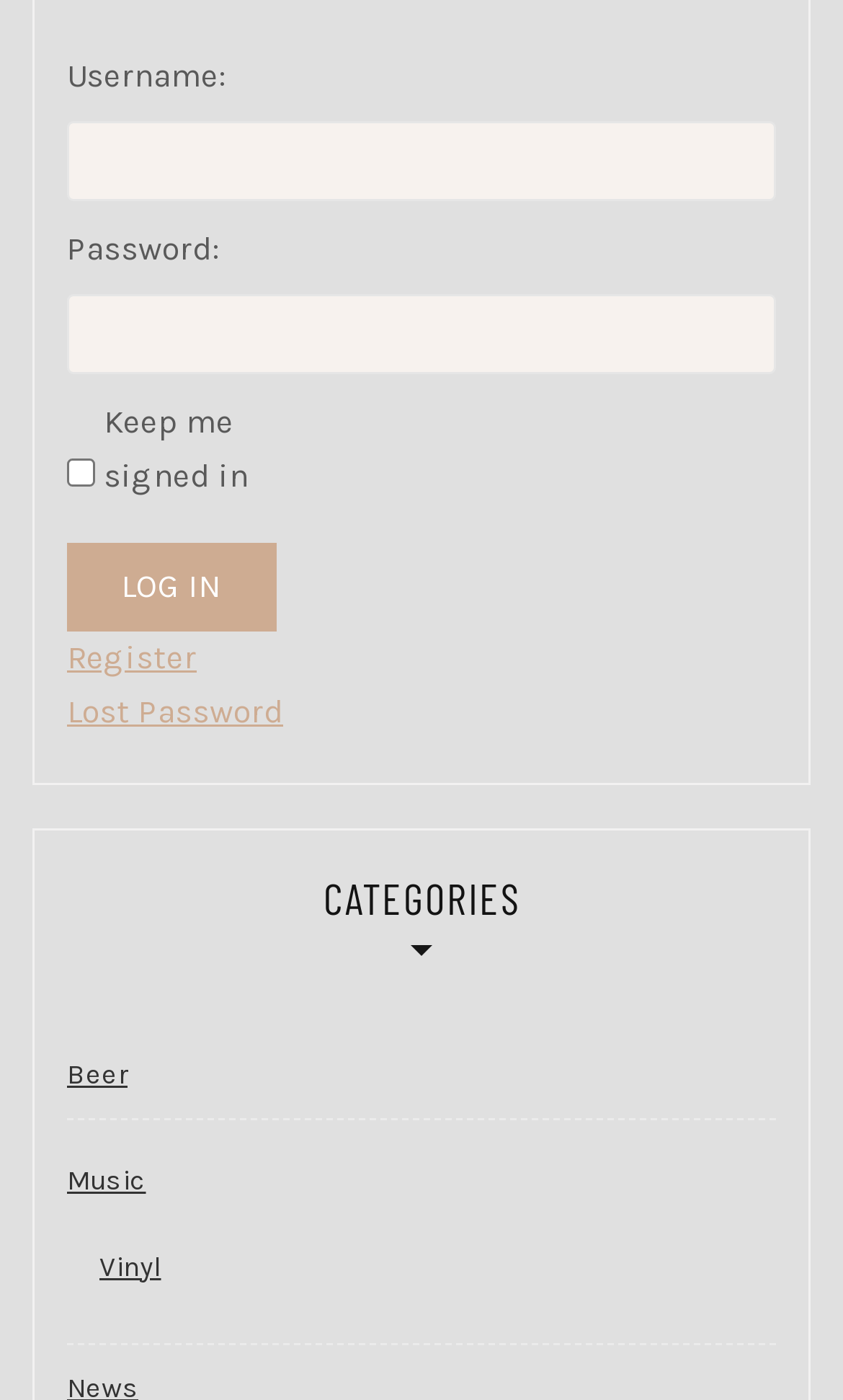Please identify the bounding box coordinates of the region to click in order to complete the task: "View Lighthouse Digest Archives". The coordinates must be four float numbers between 0 and 1, specified as [left, top, right, bottom].

None